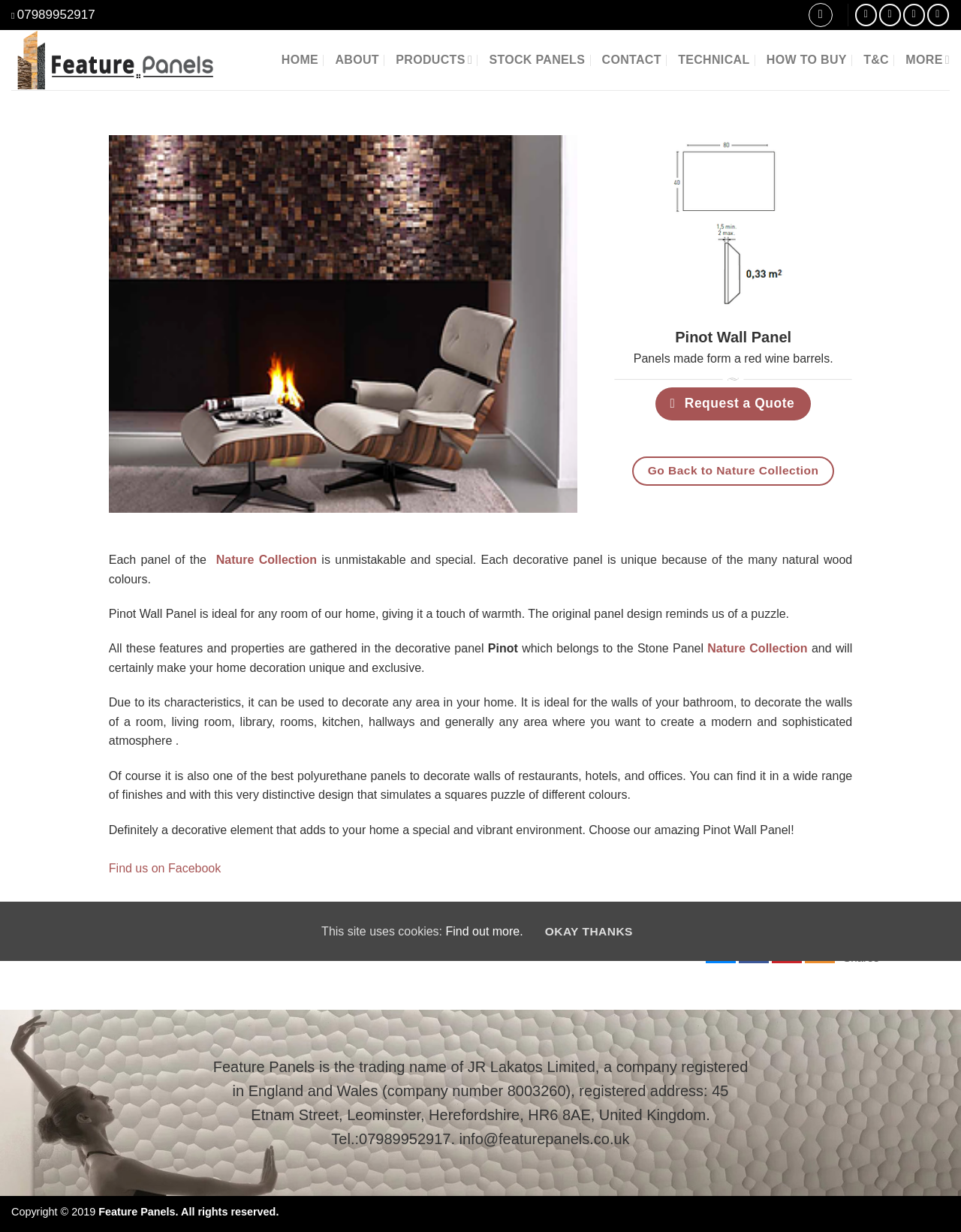Identify the bounding box coordinates for the UI element that matches this description: "alt="Facebook" title="Facebook"".

[0.769, 0.757, 0.8, 0.782]